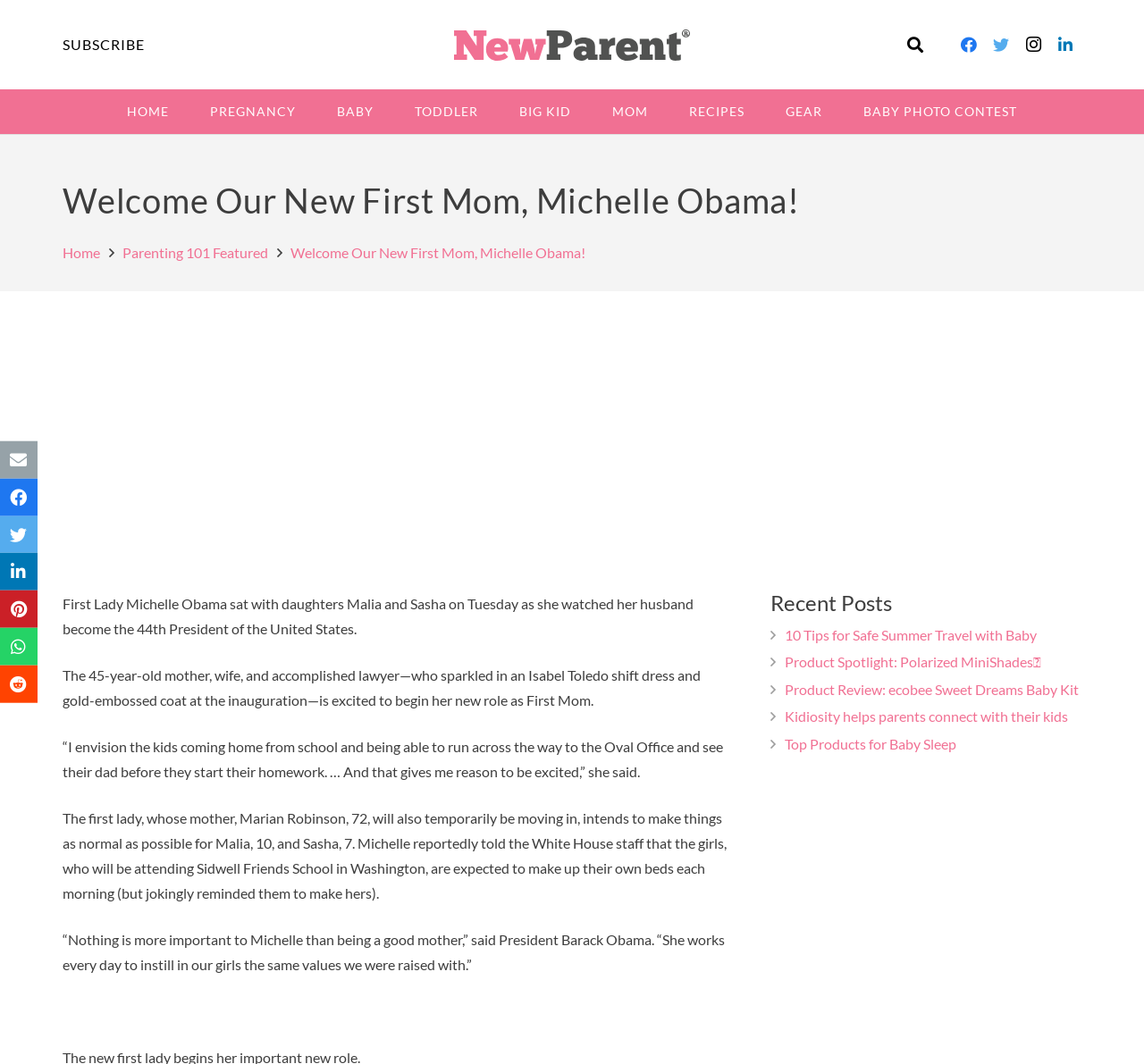Give a detailed explanation of the elements present on the webpage.

This webpage is about Michelle Obama, the First Lady of the United States, and her new role as a mother in the White House. At the top of the page, there is a navigation bar with links to various sections of the website, including "HOME", "PREGNANCY", "BABY", and "MOM". Below the navigation bar, there is a heading that reads "Welcome Our New First Mom, Michelle Obama!".

The main content of the page is a series of paragraphs that describe Michelle Obama's excitement about her new role as First Mom and her plans to make things as normal as possible for her daughters, Malia and Sasha. The text is accompanied by two advertisements, one on the left side of the page and another on the right side.

On the left side of the page, there are several links to share the article on social media platforms, including email, Twitter, and Pinterest. Below these links, there is a section titled "Recent Posts" that lists several articles, including "10 Tips for Safe Summer Travel with Baby" and "Product Review: ecobee Sweet Dreams Baby Kit".

At the top right corner of the page, there is a search bar and a link to subscribe to the website. Above the search bar, there are links to the website's social media profiles, including Facebook, Twitter, Instagram, and LinkedIn.